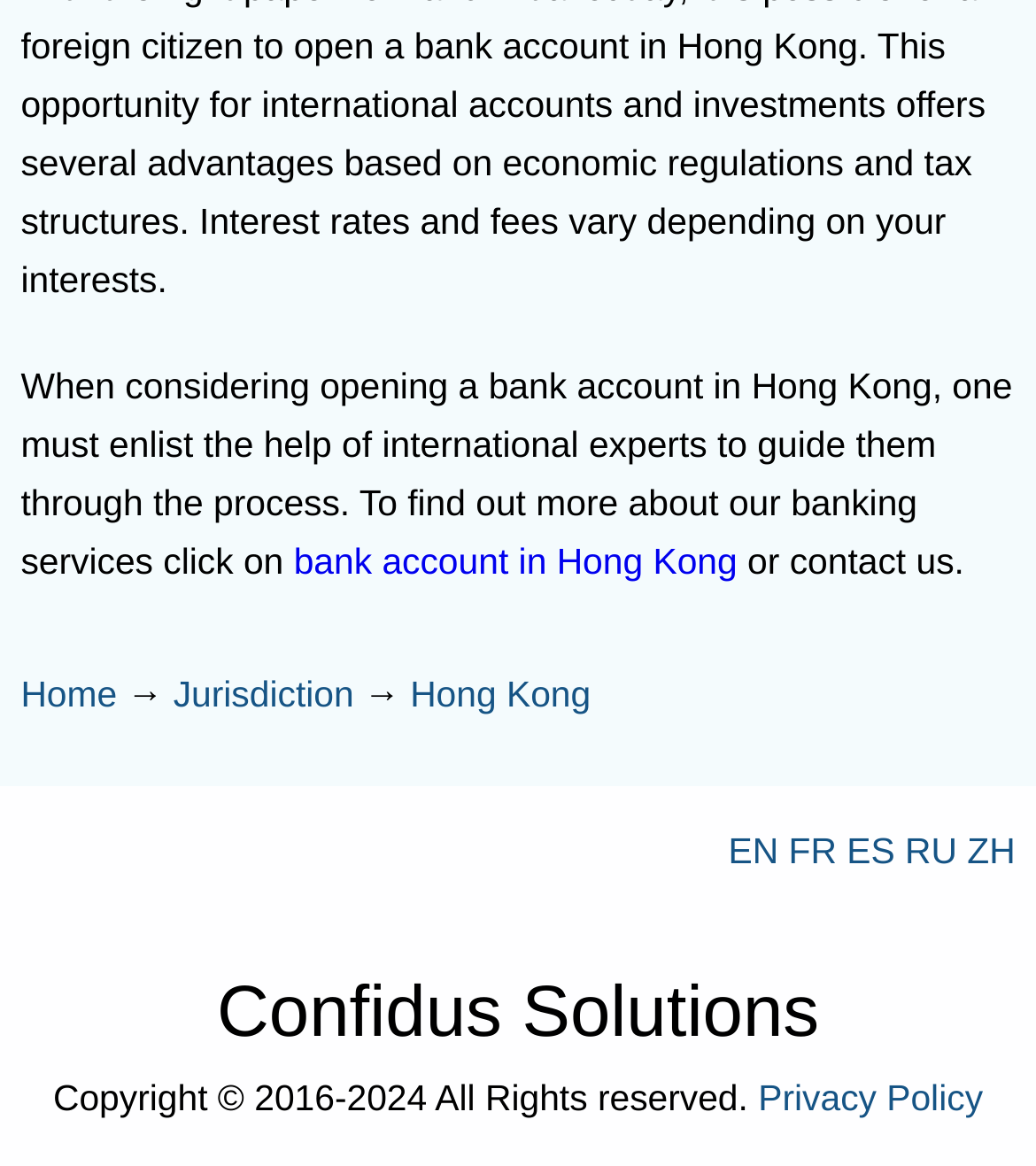Find the bounding box coordinates for the element that must be clicked to complete the instruction: "Learn about banking services in Hong Kong". The coordinates should be four float numbers between 0 and 1, indicated as [left, top, right, bottom].

[0.283, 0.464, 0.712, 0.499]